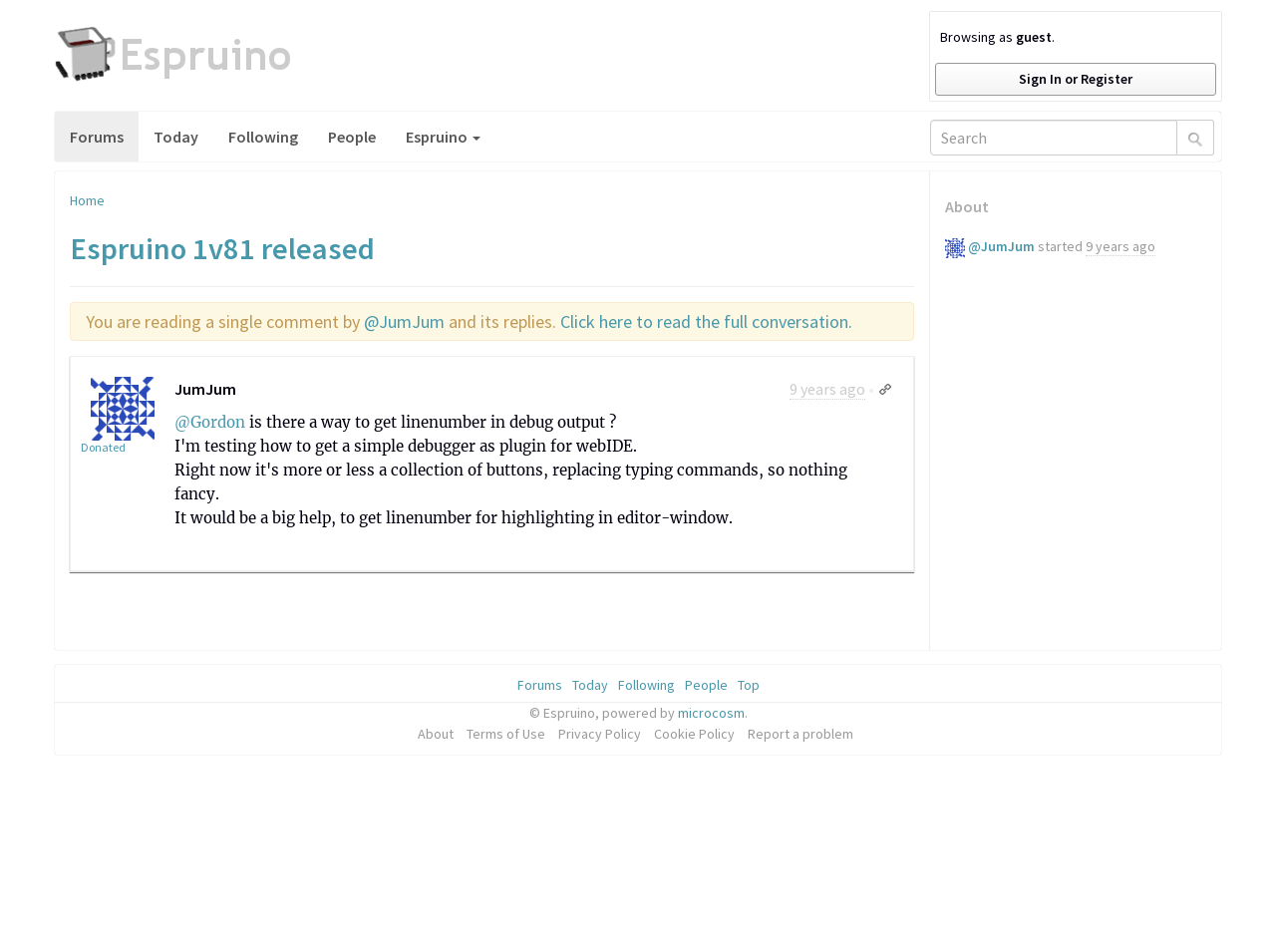What is the username of the person who started the conversation?
Provide a well-explained and detailed answer to the question.

I found the username by looking at the text 'You are reading a single comment by @JumJum' which indicates that JumJum is the username of the person who started the conversation.